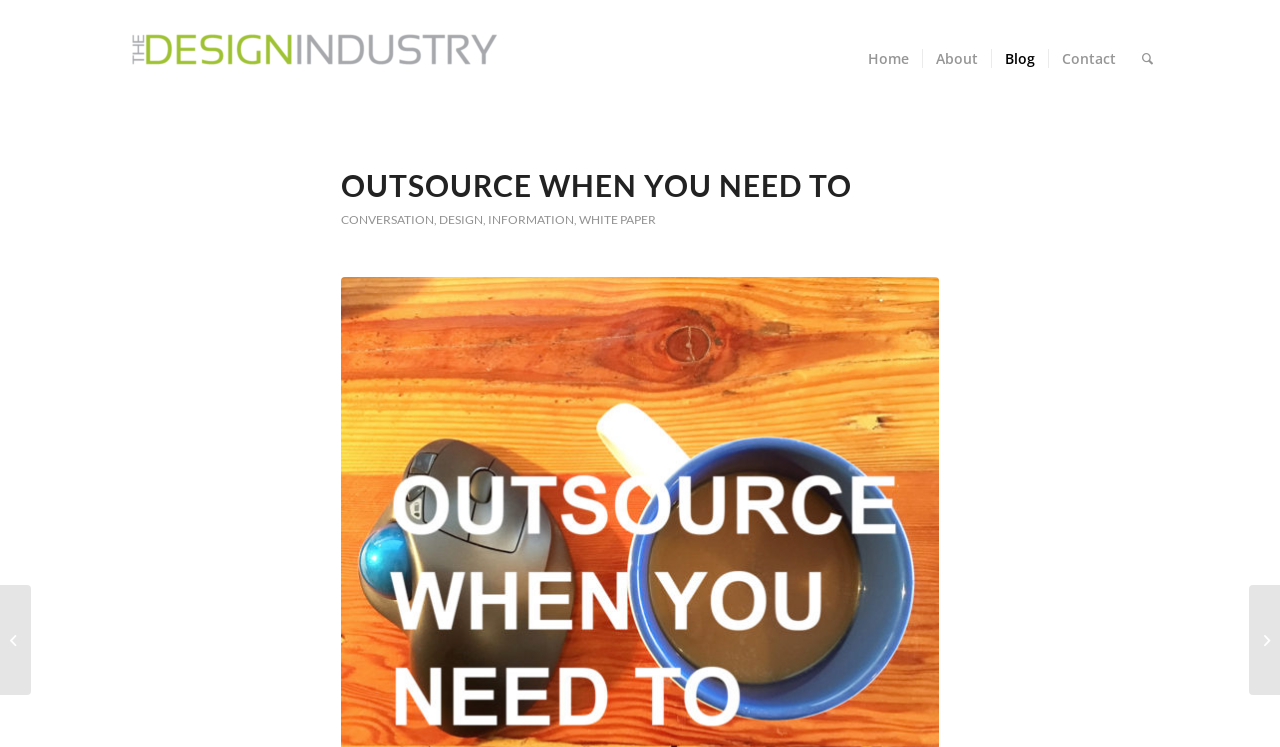Please give a succinct answer using a single word or phrase:
What is the name of the design industry?

Retail & Industrial Design